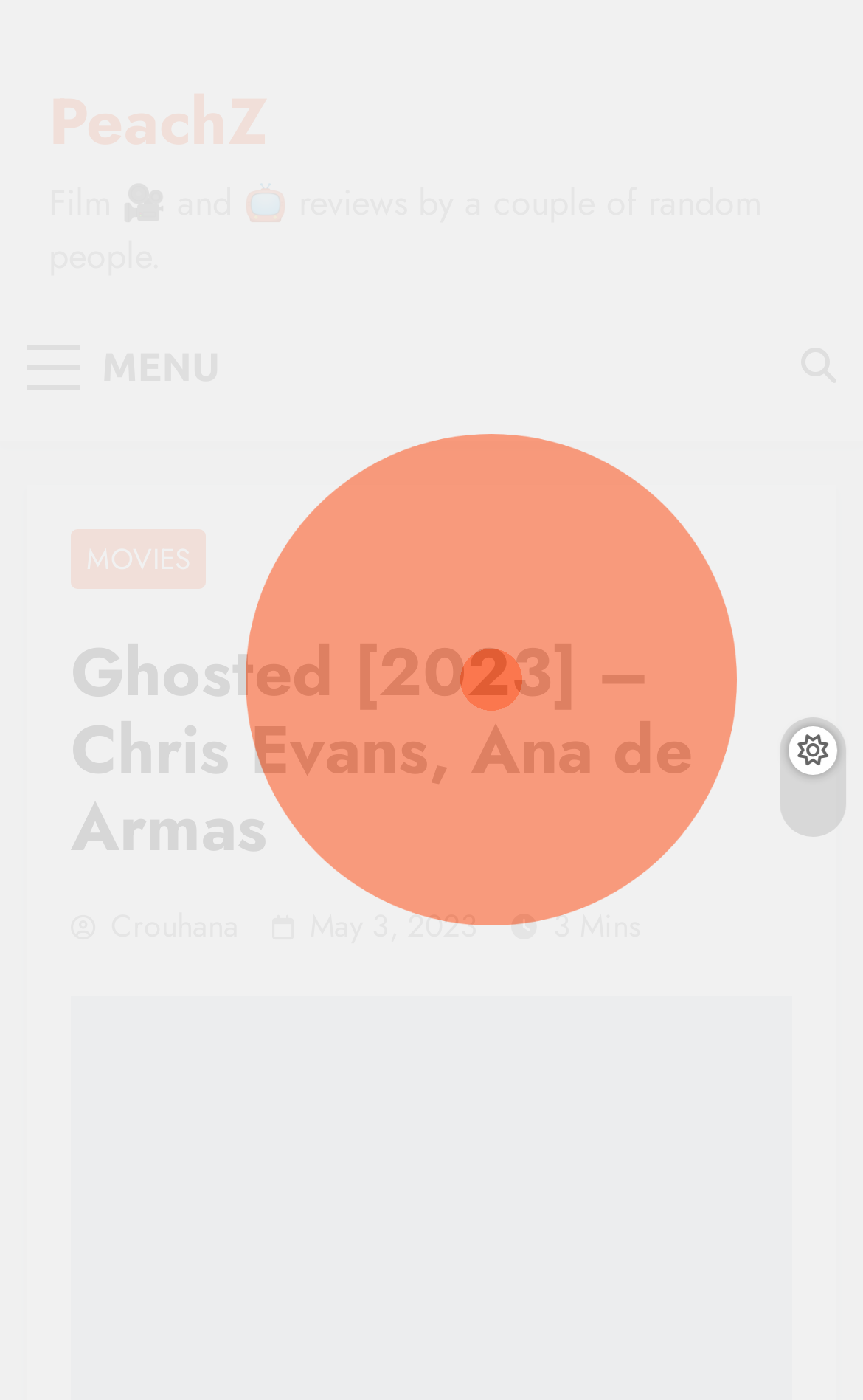Please determine the headline of the webpage and provide its content.

Ghosted [2023] – Chris Evans, Ana de Armas